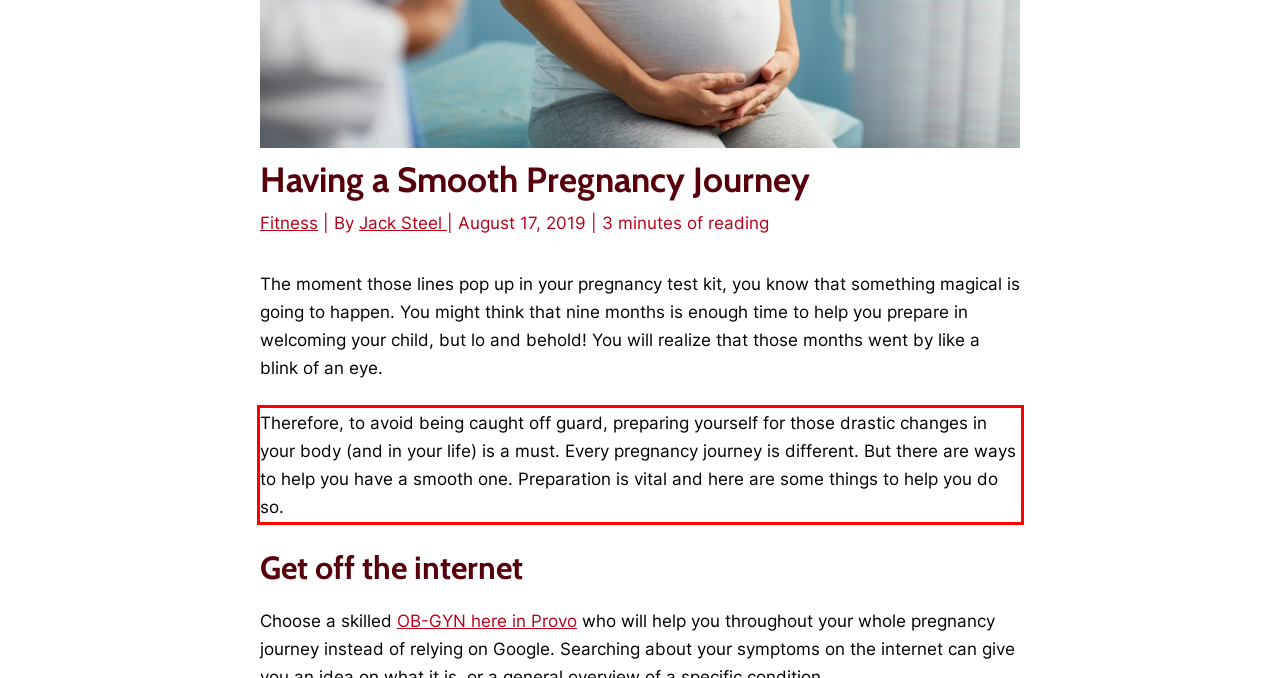Identify the text inside the red bounding box on the provided webpage screenshot by performing OCR.

Therefore, to avoid being caught off guard, preparing yourself for those drastic changes in your body (and in your life) is a must. Every pregnancy journey is different. But there are ways to help you have a smooth one. Preparation is vital and here are some things to help you do so.